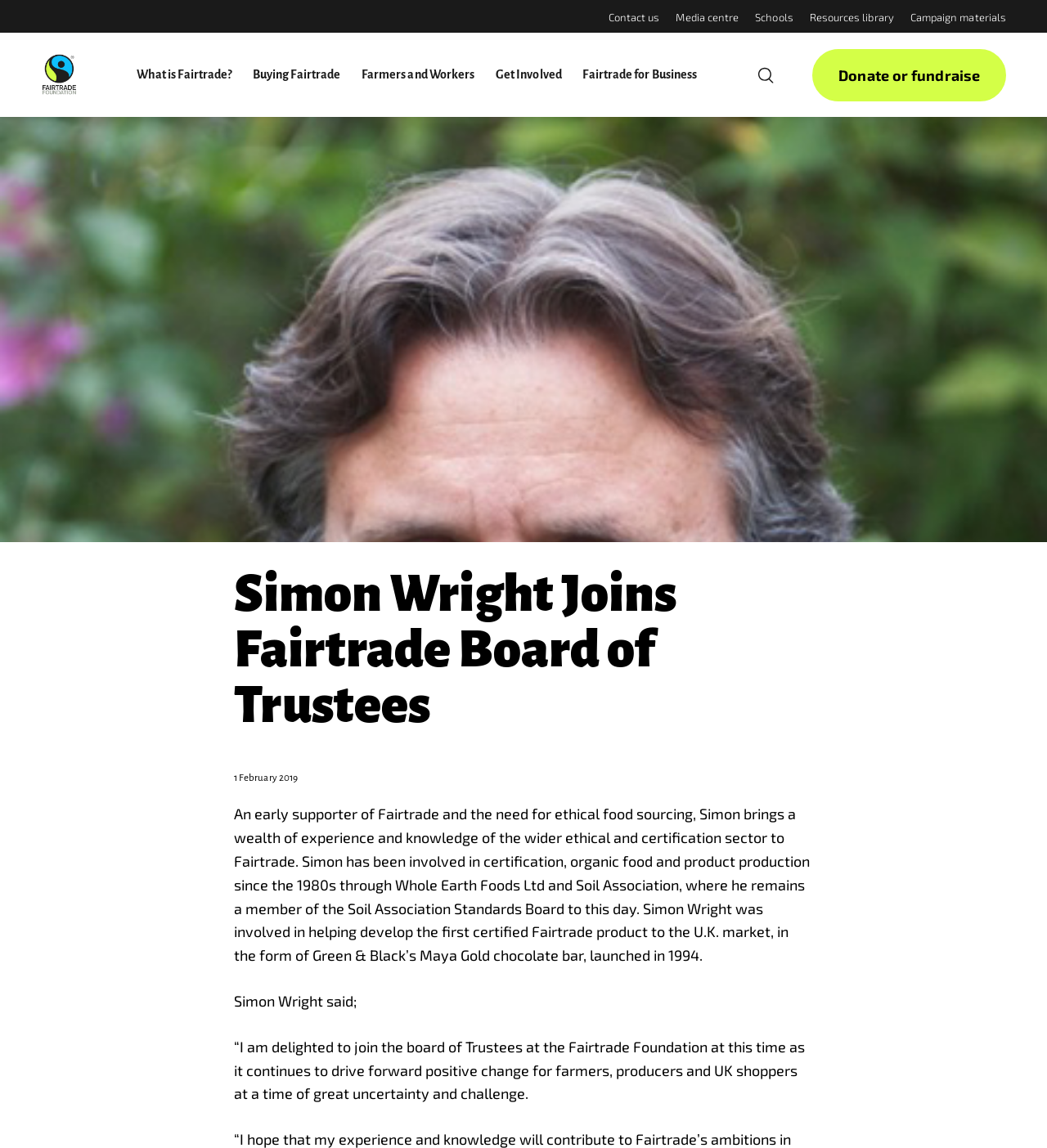Given the description of a UI element: "Schools", identify the bounding box coordinates of the matching element in the webpage screenshot.

[0.721, 0.009, 0.758, 0.02]